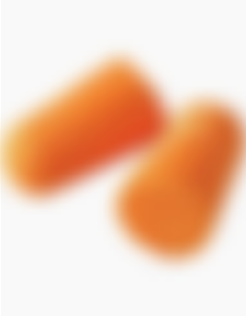What type of earplugs are shown in the image?
Utilize the information in the image to give a detailed answer to the question.

The caption specifically identifies the earplugs as '3M 1100 Uncorded Foam Earplugs', providing a precise and detailed description of the product.